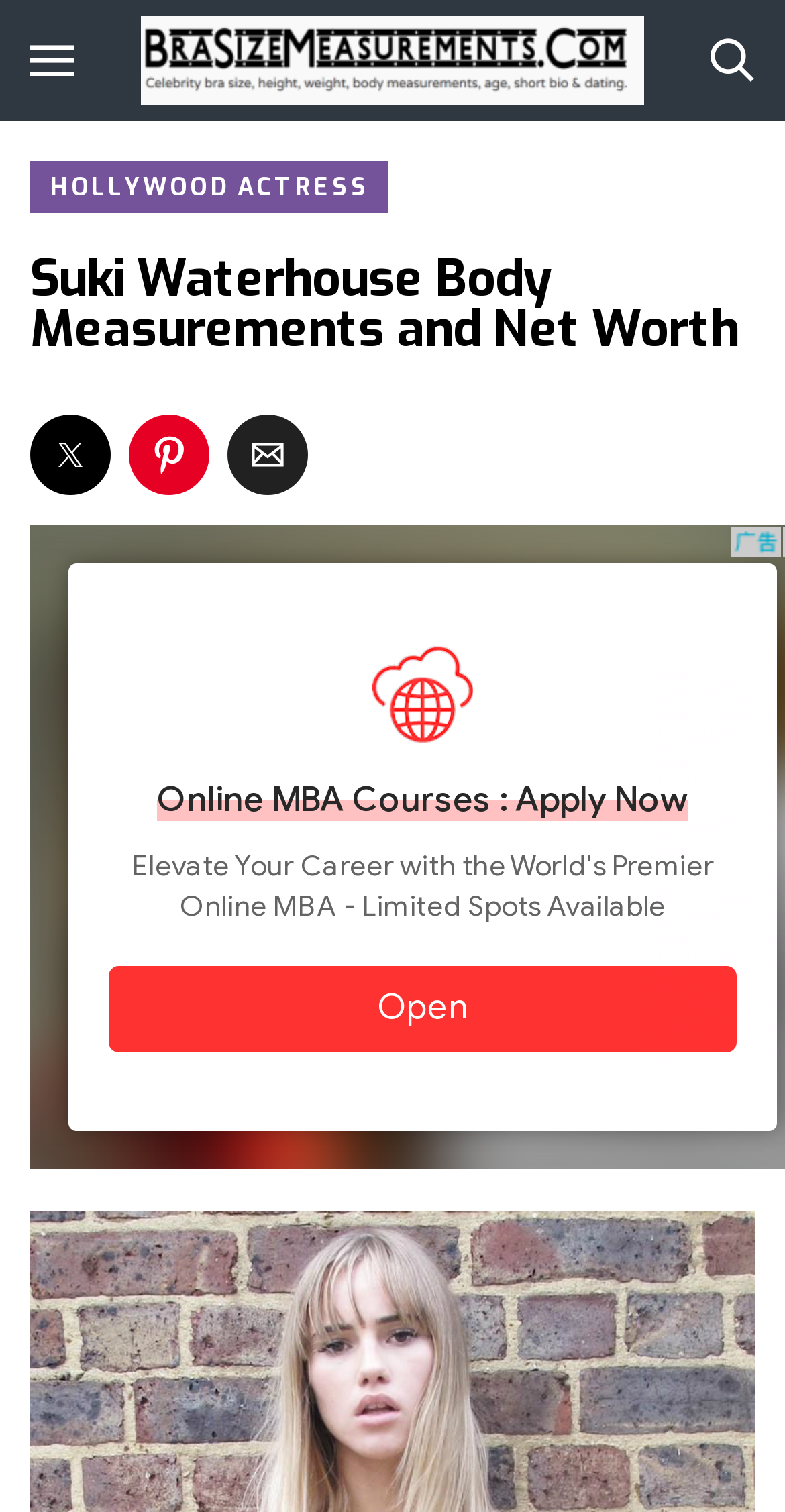Describe all the key features of the webpage in detail.

The webpage is about Suki Waterhouse, a British model and actress. At the top left corner, there is a button labeled "Burger Menu". Next to it, on the top center, is the logo of "Bra Size Measurements com" which is an image. On the top right corner, there is another button with an icon '\ue902'.

Below the top section, there is a link labeled "HOLLYWOOD ACTRESS" on the left side. Next to it, there is a heading that reads "Suki Waterhouse Body Measurements and Net Worth", which spans across the majority of the page width.

Underneath the heading, there are three buttons aligned horizontally, labeled "Share on Twitter", "Share on Pinterest", and "Share via Email", respectively. These buttons are positioned on the left side of the page.